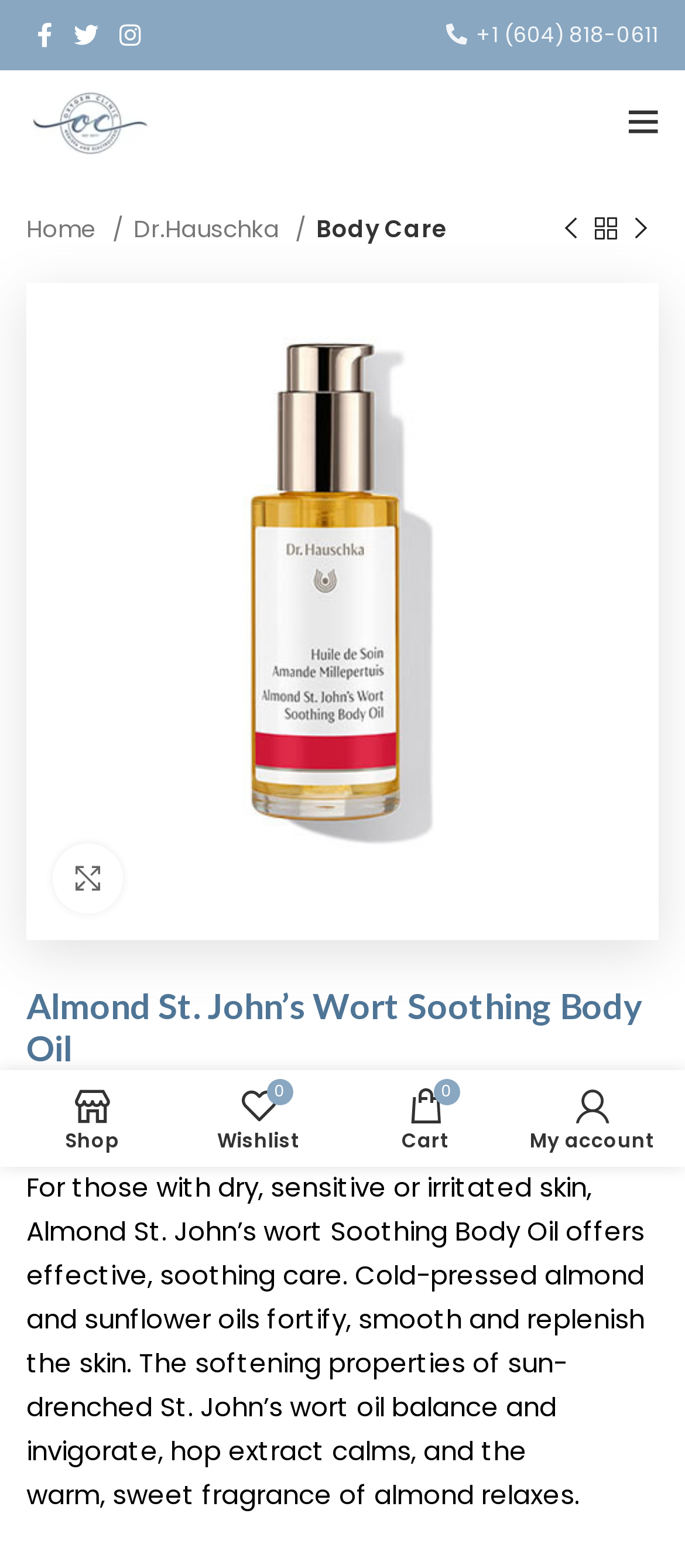What is the icon for enlarging the image?
Please give a detailed and elaborate answer to the question.

I found the answer by looking at the link element with the text 'Click to enlarge' which has an icon with the Unicode character uf127.